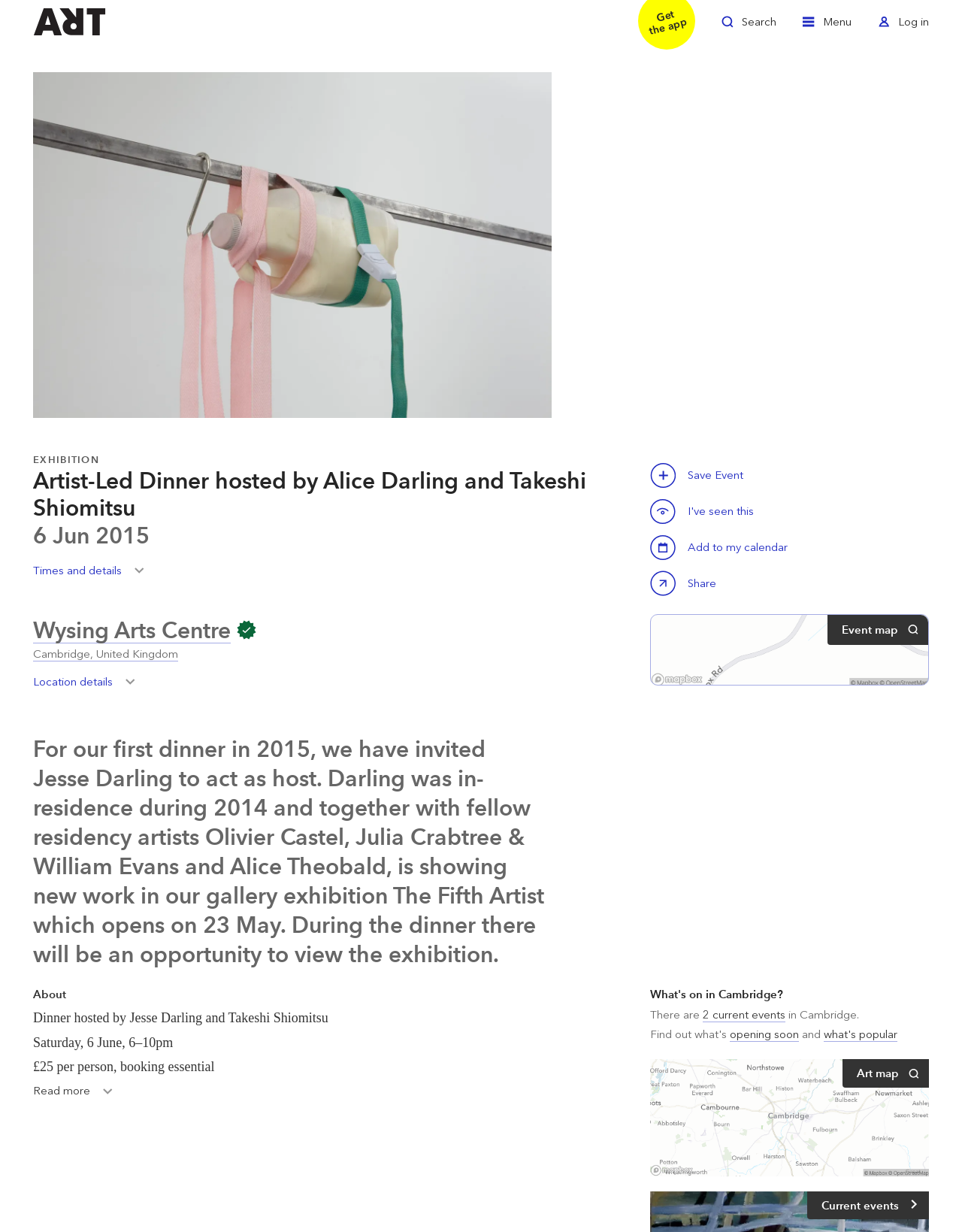Please specify the coordinates of the bounding box for the element that should be clicked to carry out this instruction: "Read more". The coordinates must be four float numbers between 0 and 1, formatted as [left, top, right, bottom].

[0.034, 0.878, 0.125, 0.902]